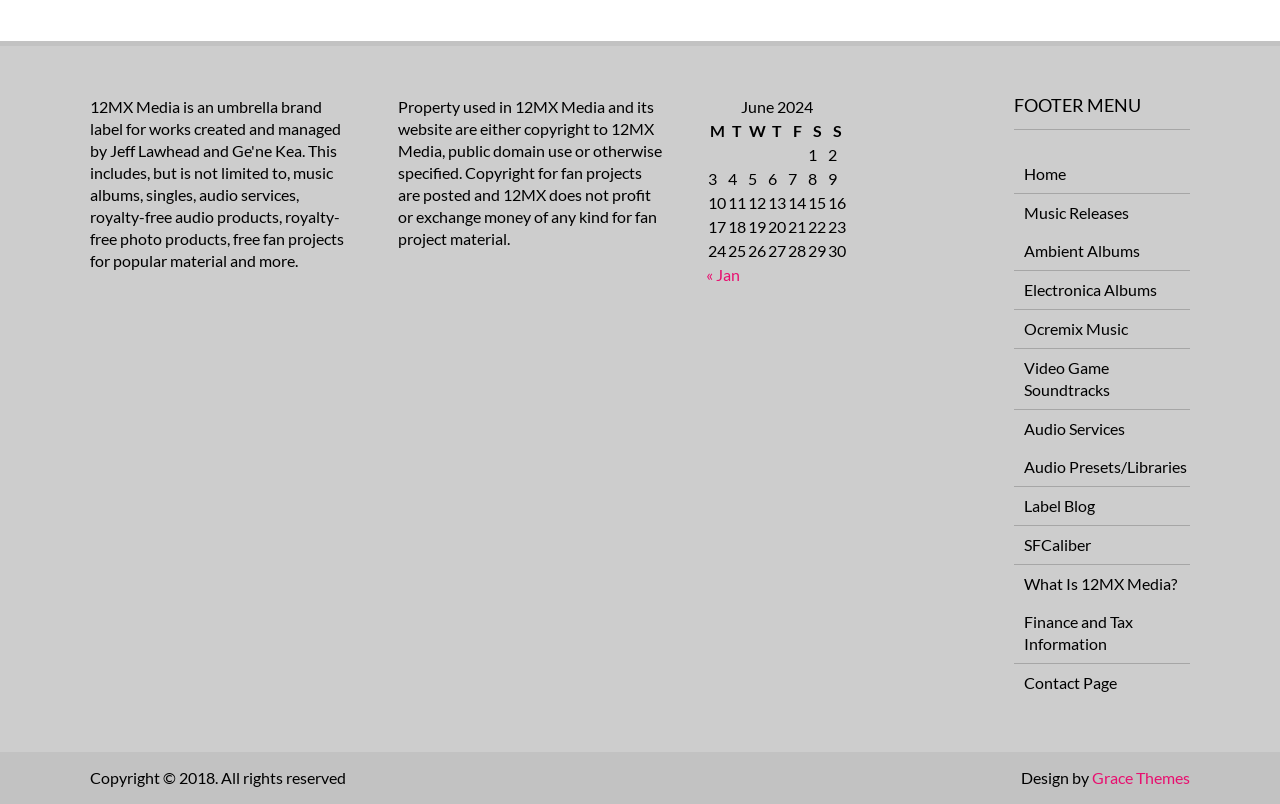Please identify the bounding box coordinates of the clickable region that I should interact with to perform the following instruction: "Go to the 'Ambient Albums' page". The coordinates should be expressed as four float numbers between 0 and 1, i.e., [left, top, right, bottom].

[0.792, 0.288, 0.891, 0.336]